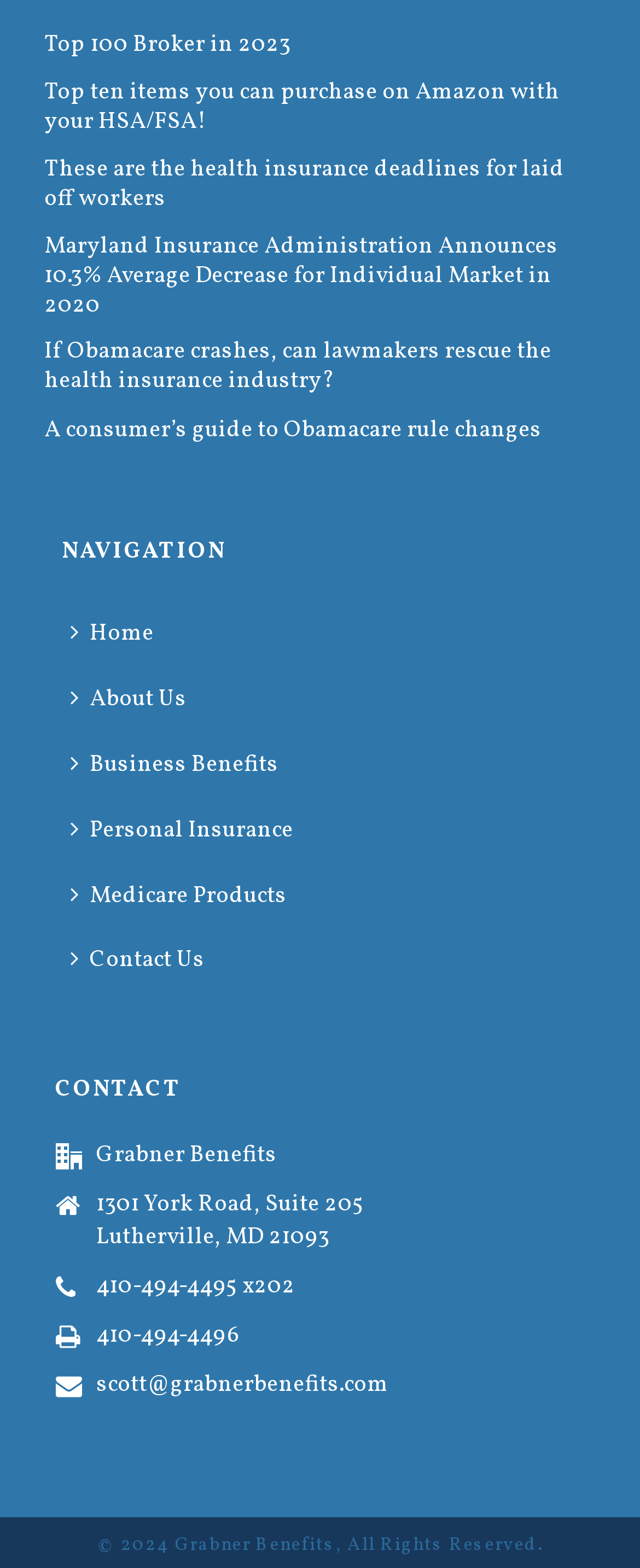What is the purpose of the 'NAVIGATION' section?
Kindly answer the question with as much detail as you can.

The 'NAVIGATION' section is a static text element with a bounding box coordinate of [0.097, 0.342, 0.353, 0.362]. It is followed by several links, including 'Home', 'About Us', and 'Business Benefits', which suggests that its purpose is to provide navigation options for the website.